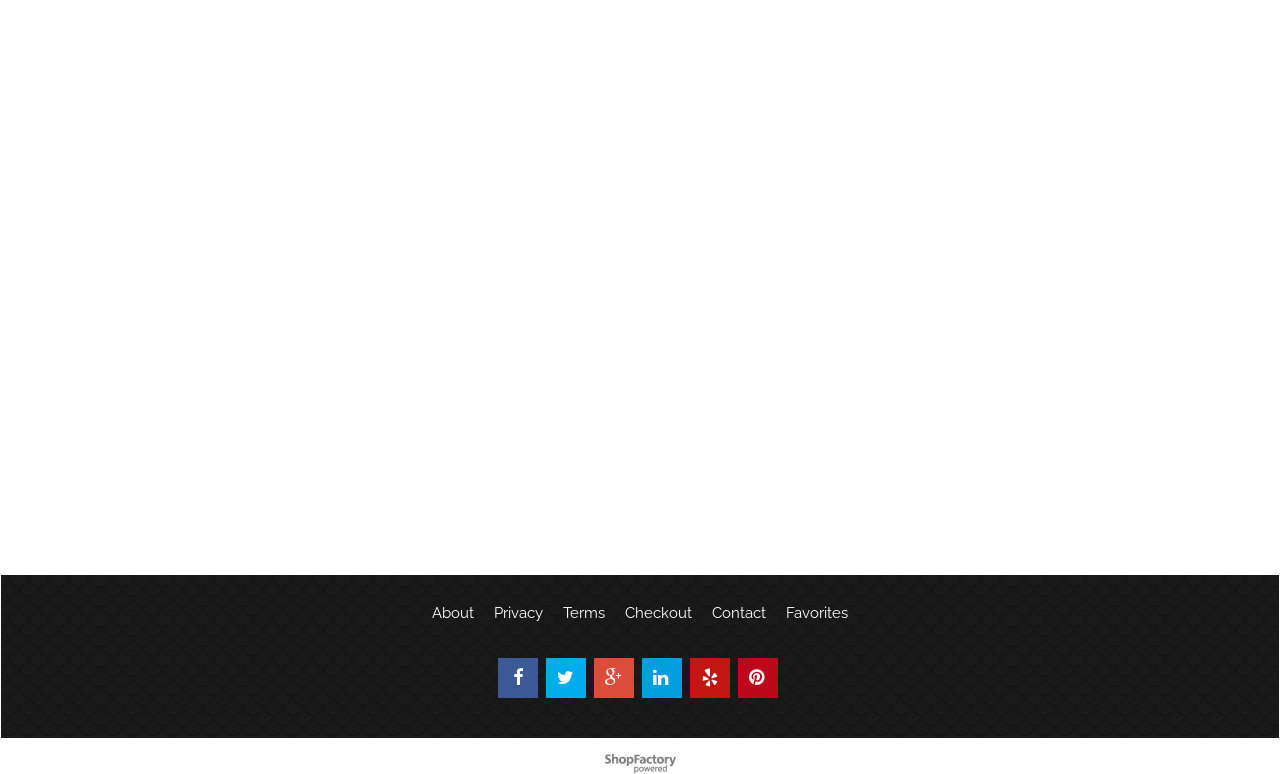Locate the bounding box coordinates of the area that needs to be clicked to fulfill the following instruction: "Click on the link to read about Coffee Maker Old School". The coordinates should be in the format of four float numbers between 0 and 1, namely [left, top, right, bottom].

None